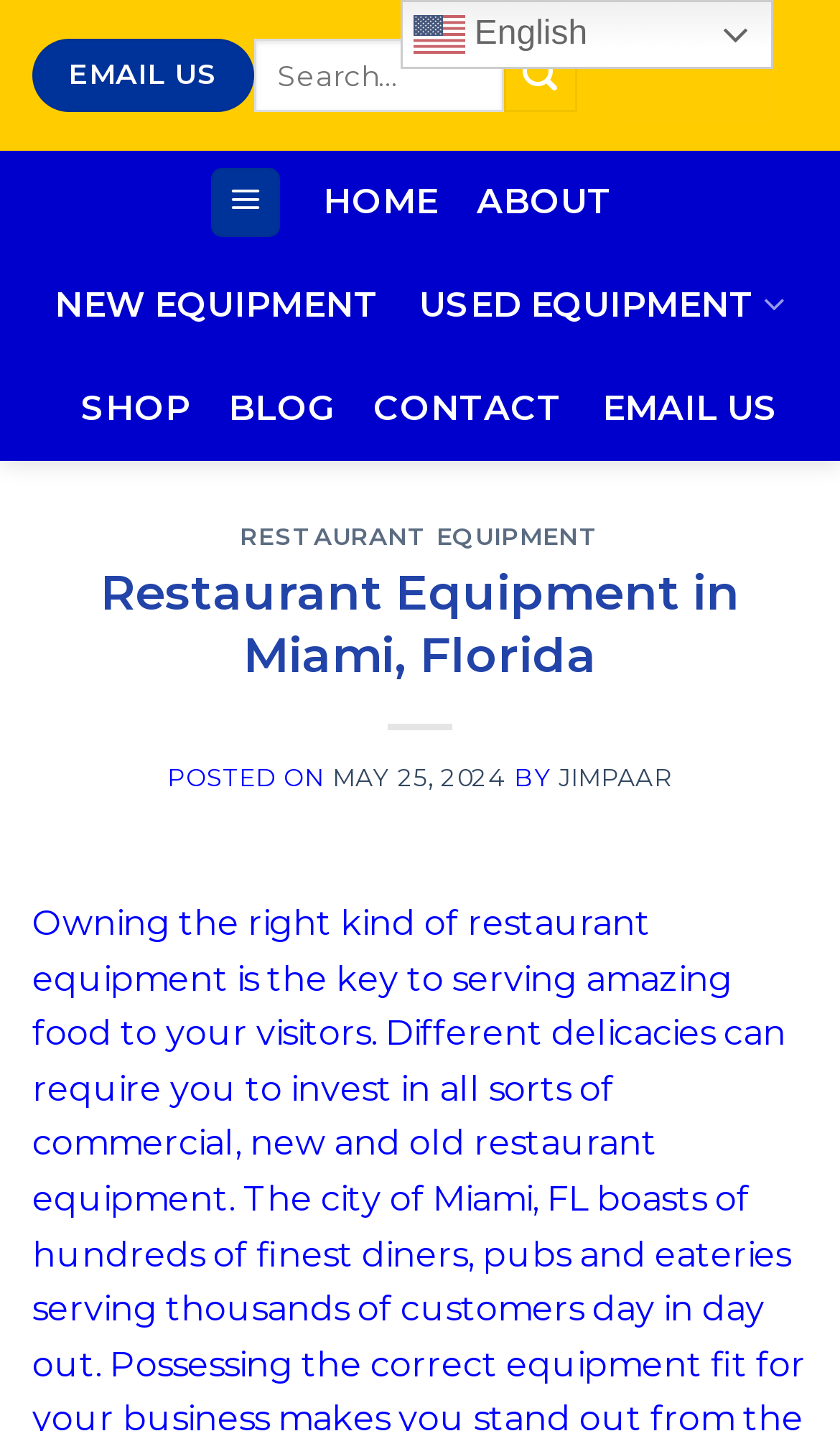Please identify the bounding box coordinates of the clickable area that will allow you to execute the instruction: "Contact us via email".

[0.717, 0.25, 0.926, 0.322]